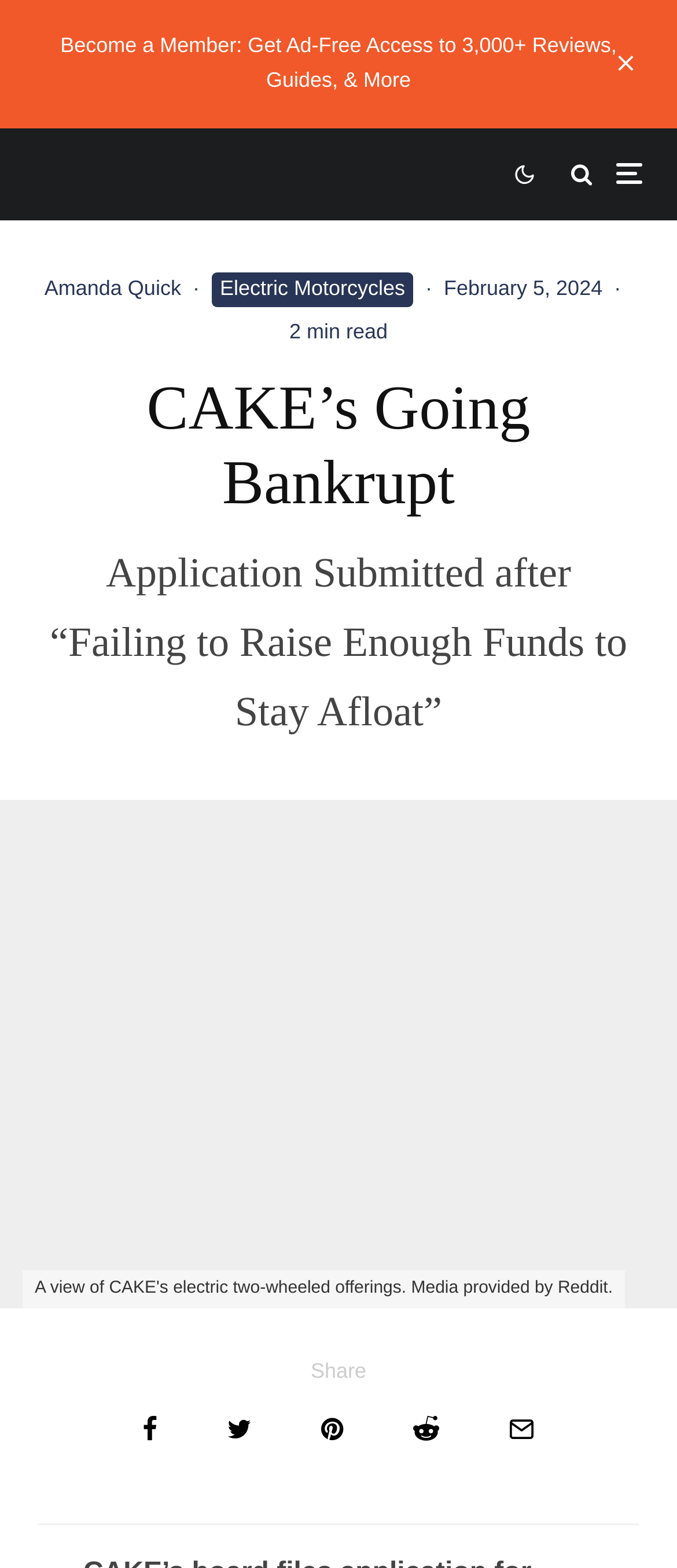Answer the following query concisely with a single word or phrase:
Who is the author of the article?

Amanda Quick